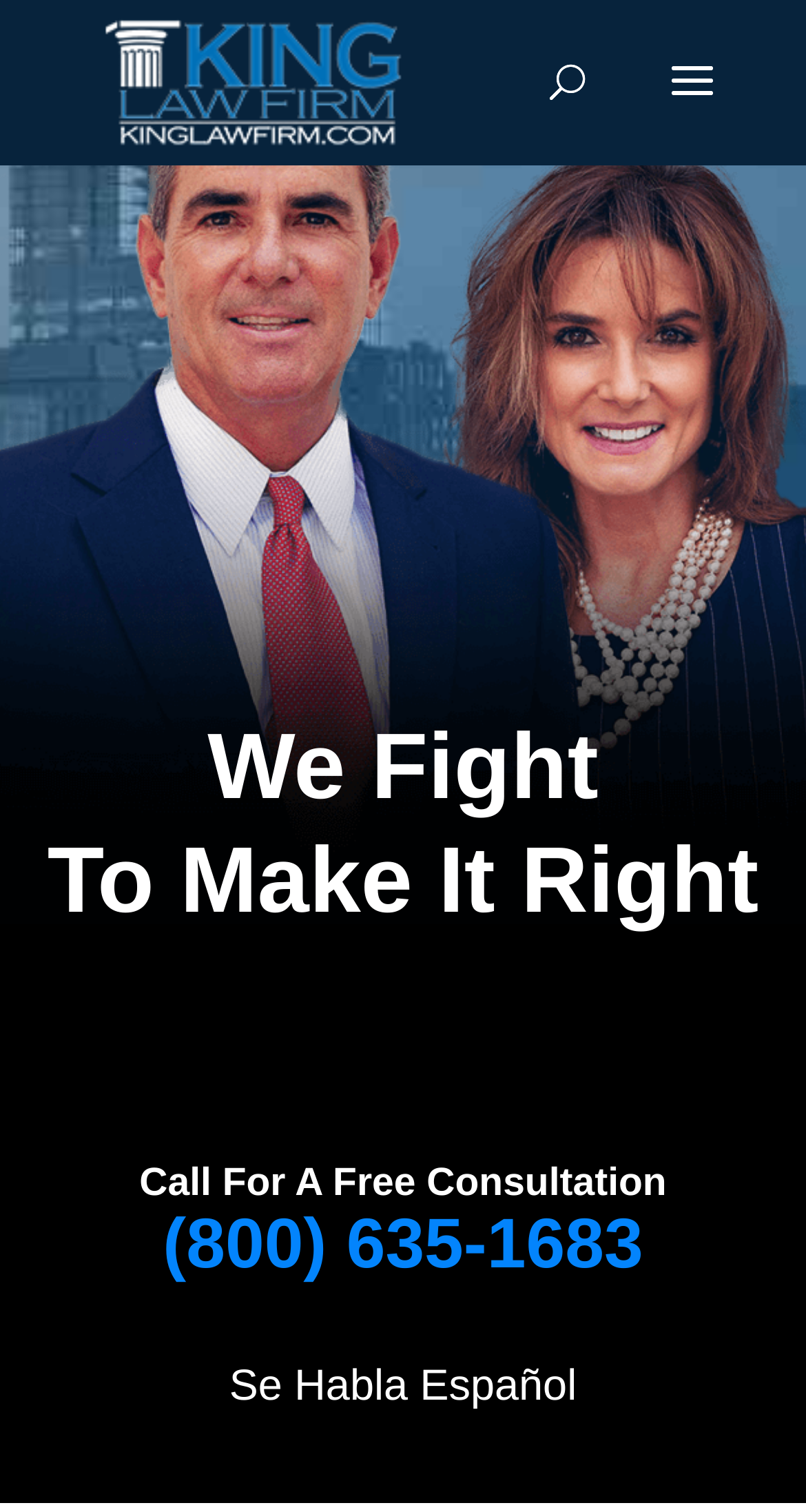Can you determine the main header of this webpage?

Myrtle Beach Social Security Disability Attorneys